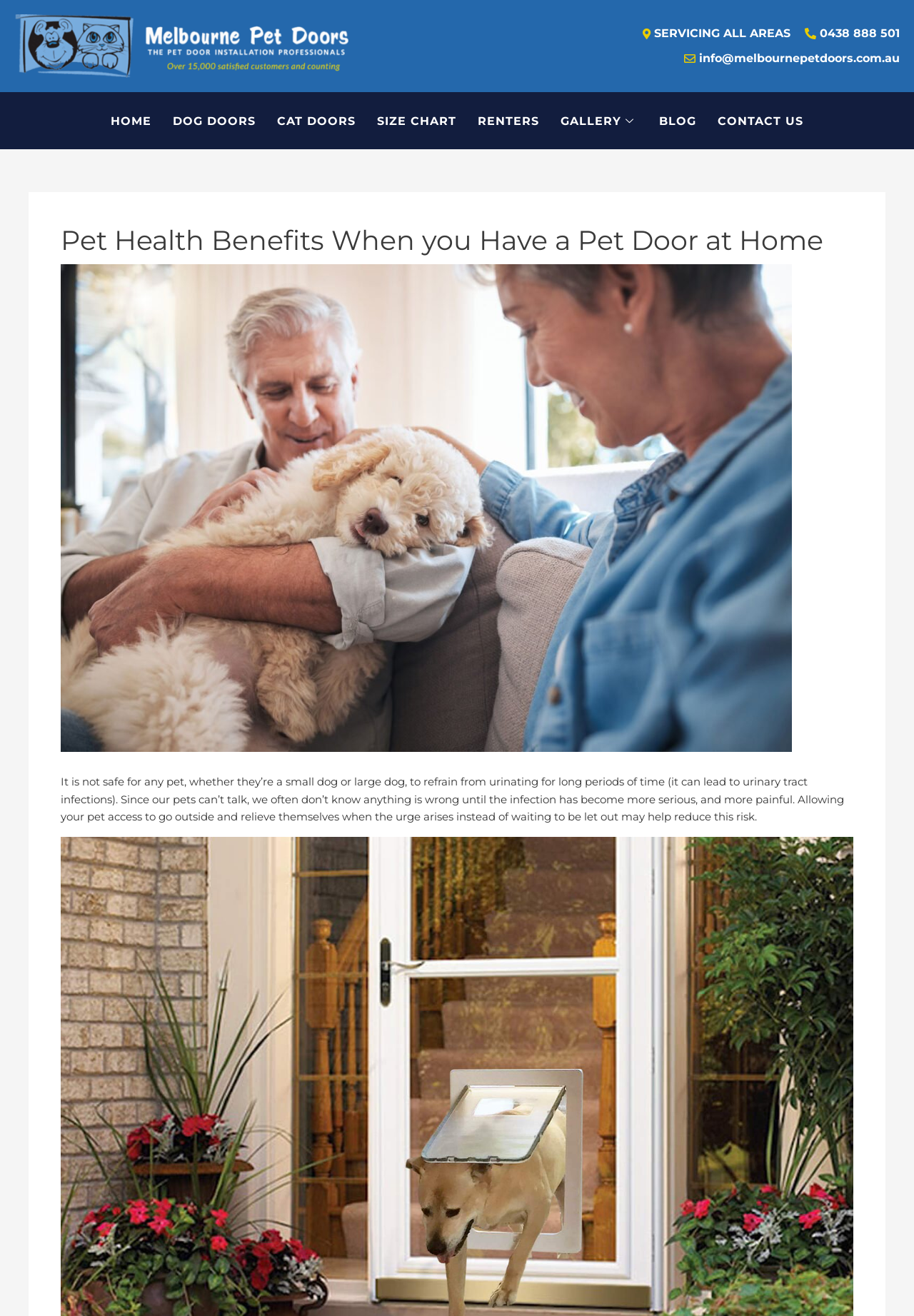Identify and provide the text content of the webpage's primary headline.

Pet Health Benefits When you Have a Pet Door at Home